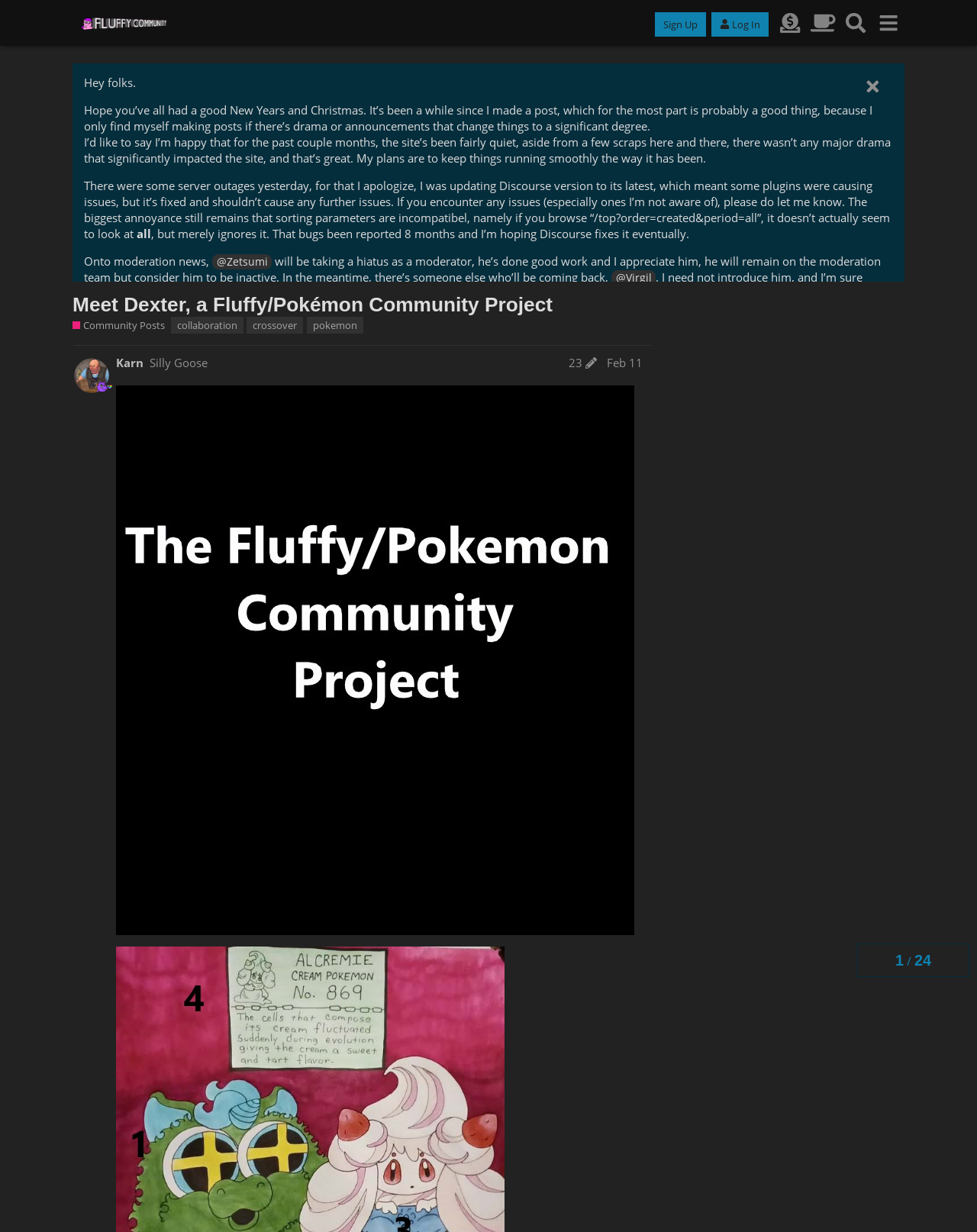Using the information from the screenshot, answer the following question thoroughly:
What is the purpose of the 'Search' button?

I inferred the purpose of the 'Search' button by its location and context. It's placed in the top navigation bar, suggesting that it's a global search function for the community.